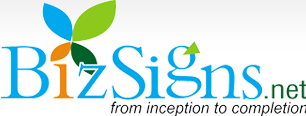Detail the scene depicted in the image with as much precision as possible.

The image features the logo of Biz Signs, prominently displaying the name "BizSigns.net" in a colorful and modern design. The logo is characterized by vibrant elements; the letters in "BizSigns" are styled with a mix of blue and orange hues, while a green leafy motif accentuates the design, symbolizing growth and creativity. Beneath the main logo, the tagline "from inception to completion" follows in a lighter font, hinting at the company's commitment to comprehensive sign-making services. This logo encapsulates the essence of Biz Signs as a leader in creating custom signage solutions, catering to diverse needs across various industries.